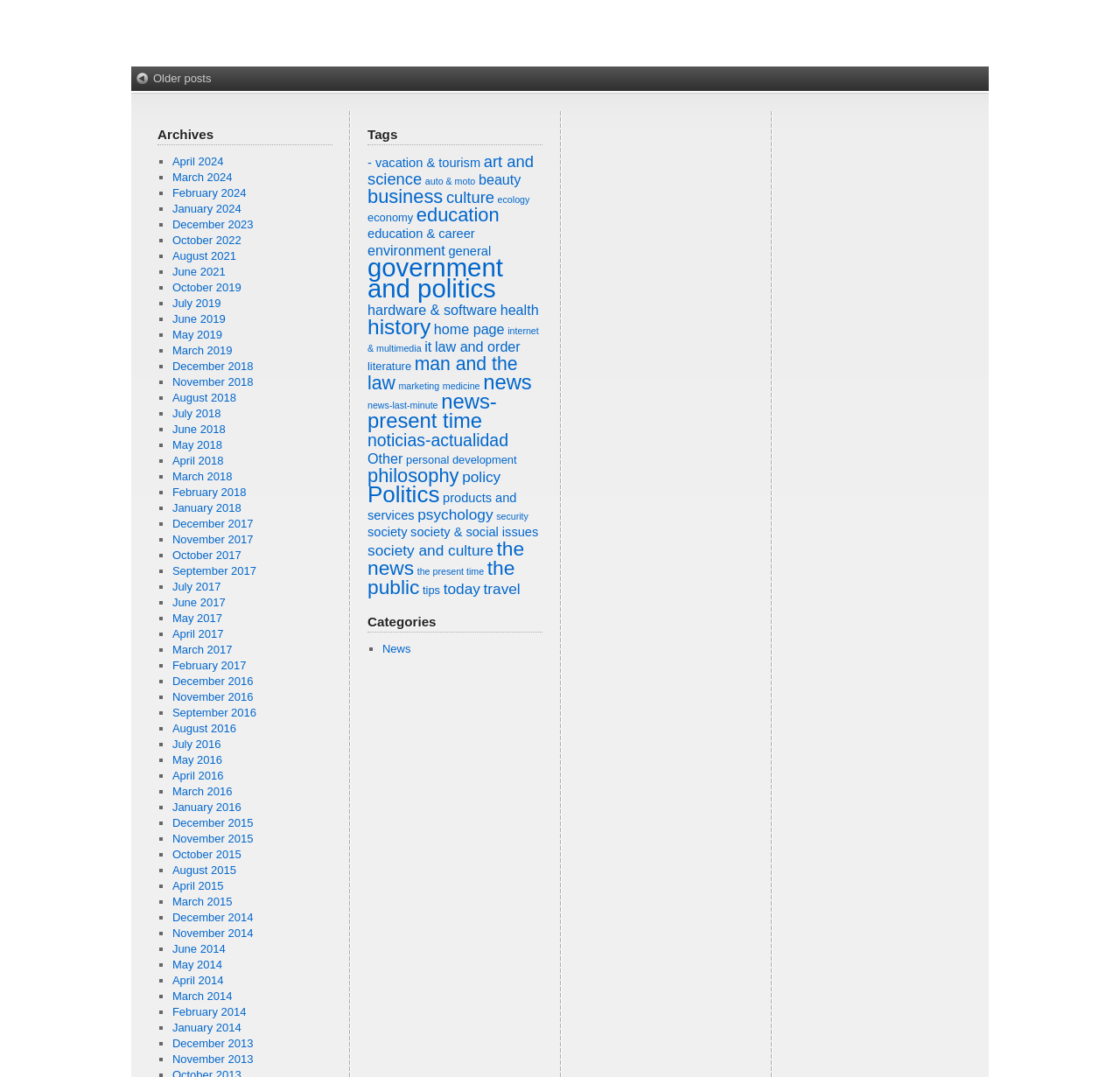Determine the bounding box coordinates of the section to be clicked to follow the instruction: "View archives for 'April 2024'". The coordinates should be given as four float numbers between 0 and 1, formatted as [left, top, right, bottom].

[0.154, 0.143, 0.2, 0.156]